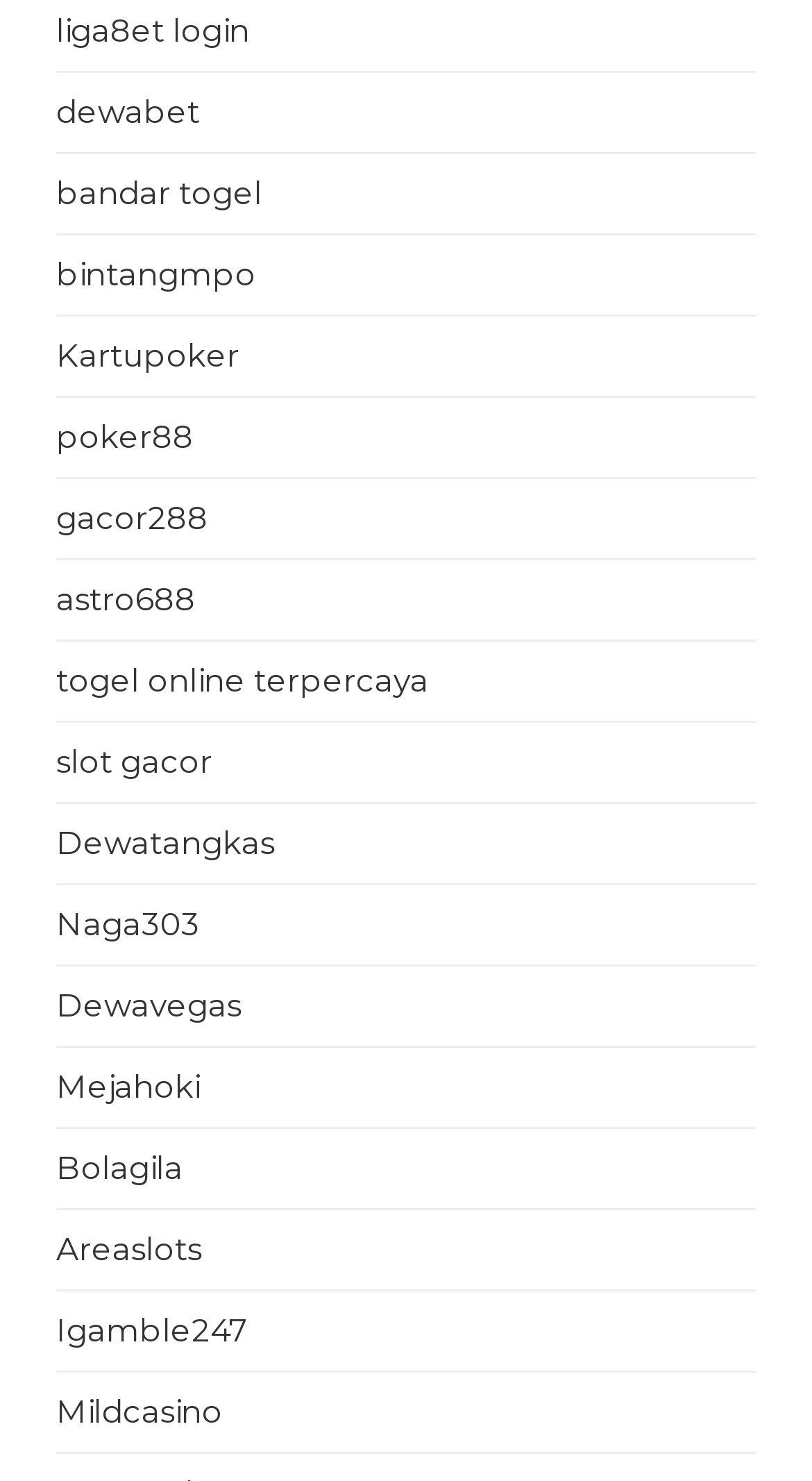What type of user might find this webpage useful?
Using the details shown in the screenshot, provide a comprehensive answer to the question.

Given the content of the webpage, it is likely that users who are interested in online gambling would find this webpage useful as a resource for accessing various gambling websites.